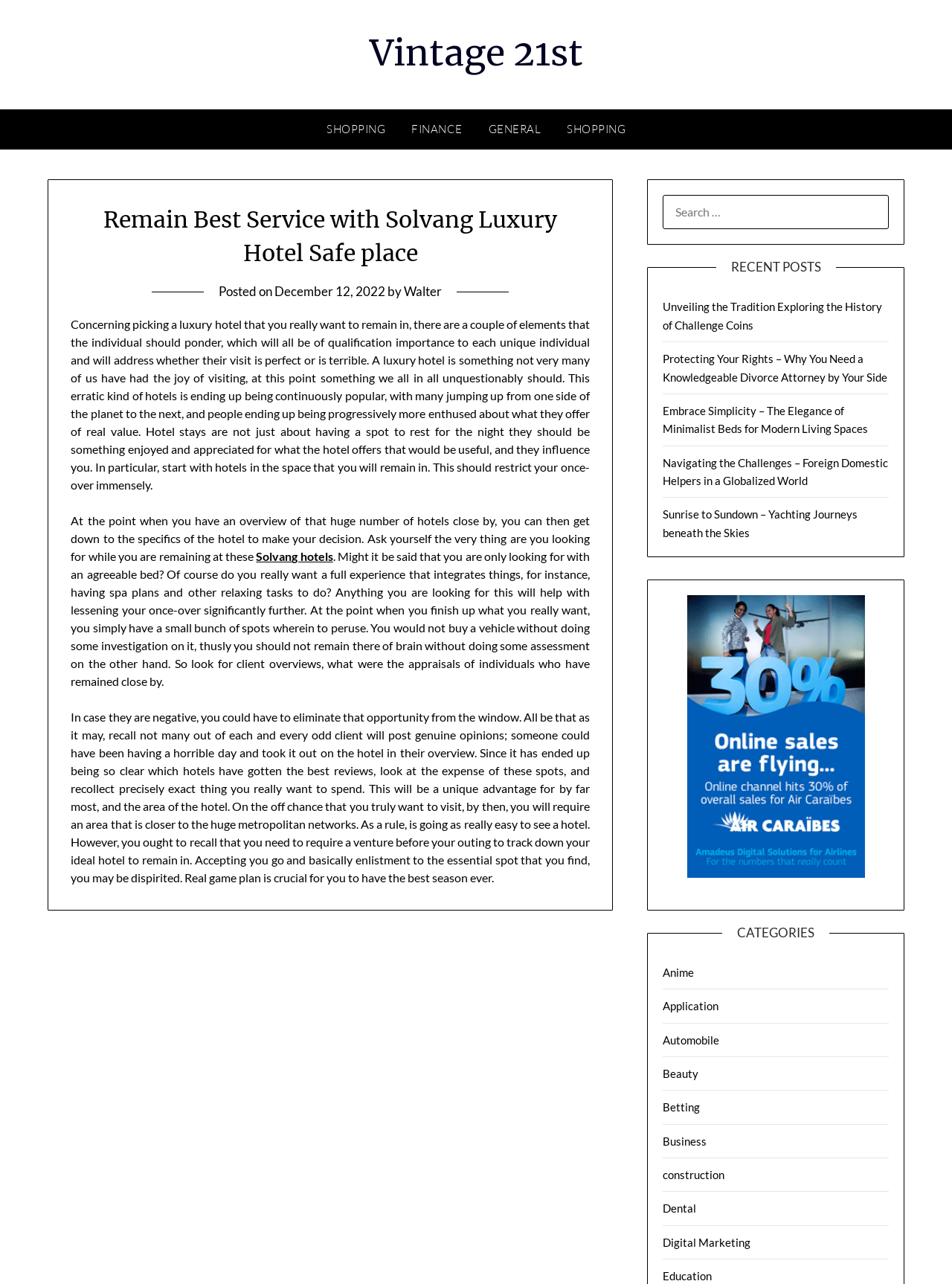Locate the bounding box coordinates of the element that should be clicked to fulfill the instruction: "Manage user roles".

None